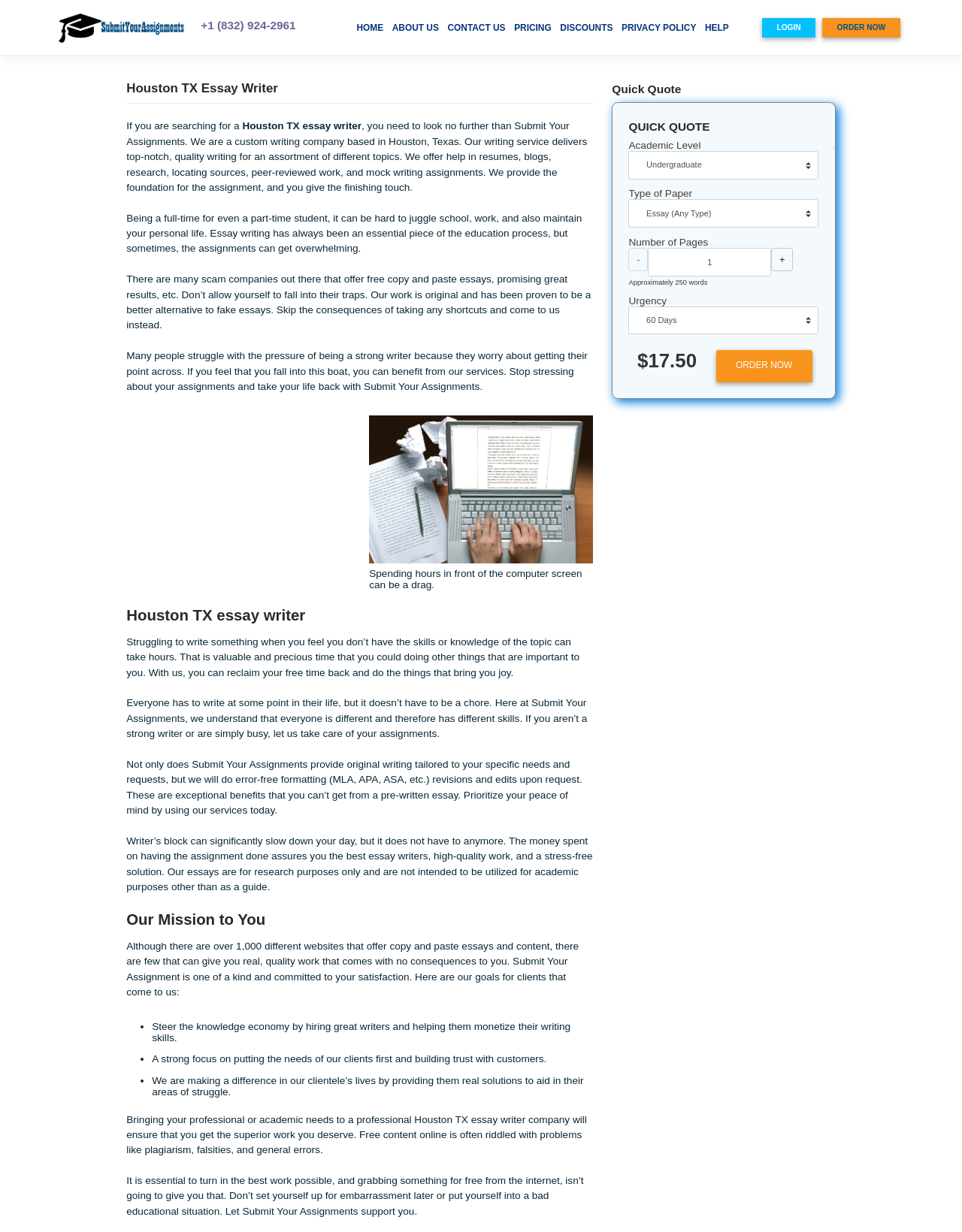Answer the question in a single word or phrase:
How many types of writing services are mentioned on the webpage?

8